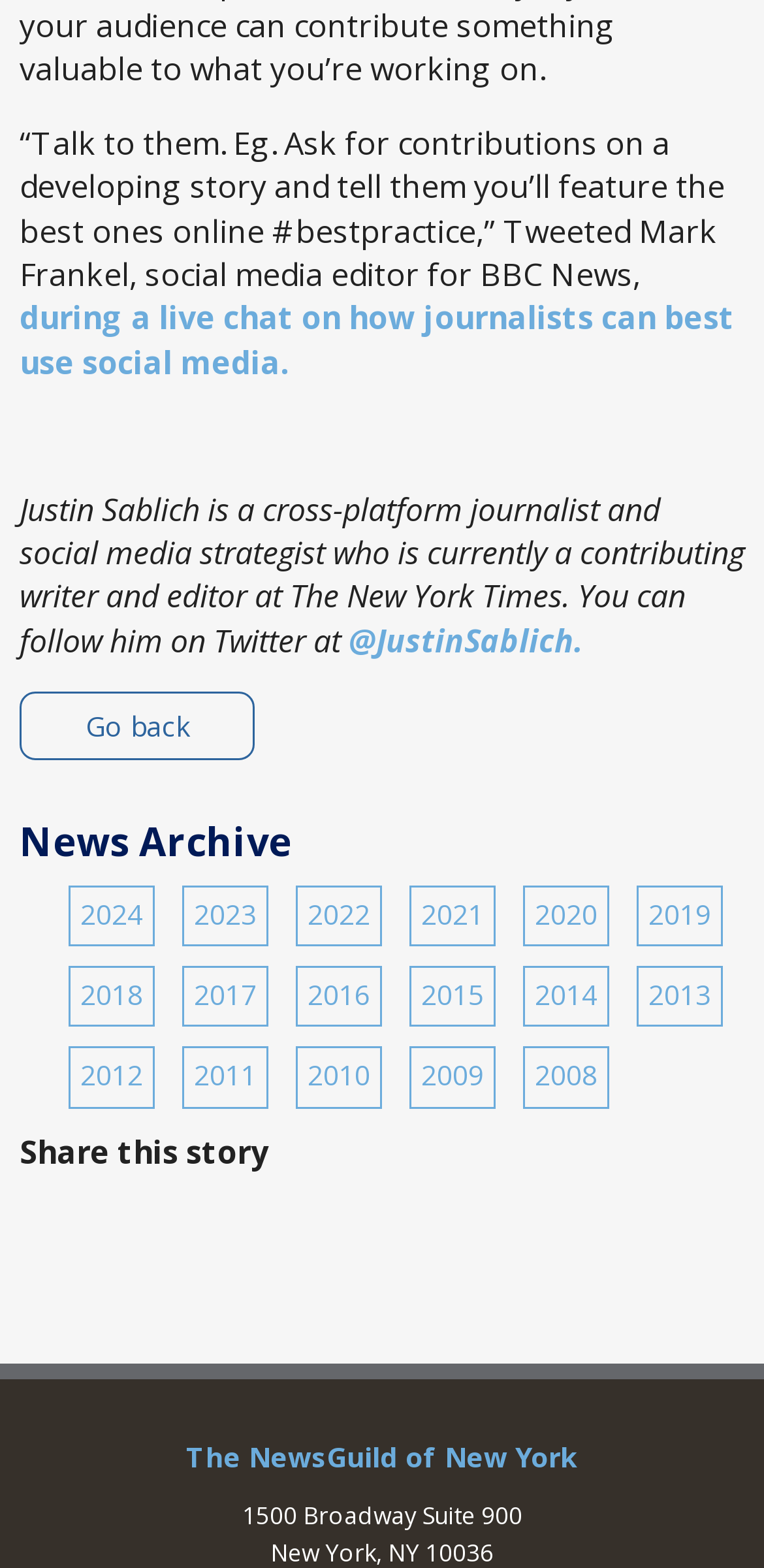Please use the details from the image to answer the following question comprehensively:
What years are listed in the news archive?

The news archive section lists years from 2010 to 2024, with each year being a clickable link, suggesting that users can access news articles from those specific years.